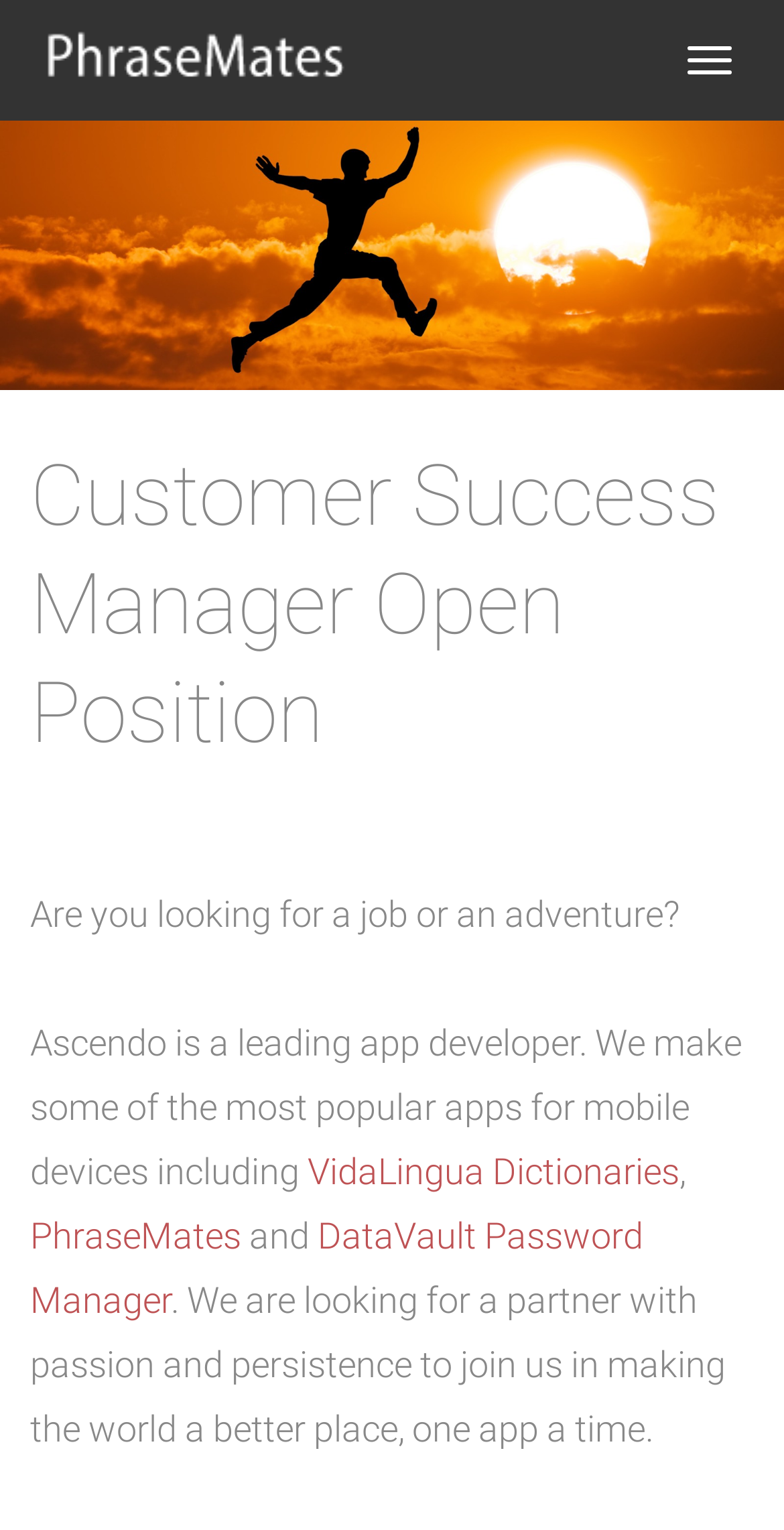Explain in detail what is displayed on the webpage.

The webpage is about a job opening for a Customer Success Manager at Ascendo, a leading app developer. At the top right corner, there is a button to toggle navigation. On the top left, the company name "PhraseMates" is displayed as a link. Below it, there is a large image that spans the entire width of the page.

The main content of the page starts with a heading that reads "Customer Success Manager Open Position". Below the heading, there is a paragraph of text that asks if the user is looking for a job or an adventure. The next paragraph describes Ascendo as a leading app developer, mentioning that they make popular apps for mobile devices, including VidaLingua Dictionaries, PhraseMates, and DataVault Password Manager.

Finally, the page concludes with a sentence that describes the job opening, looking for a partner with passion and persistence to join the company in making the world a better place, one app at a time. This sentence is positioned near the bottom of the page.